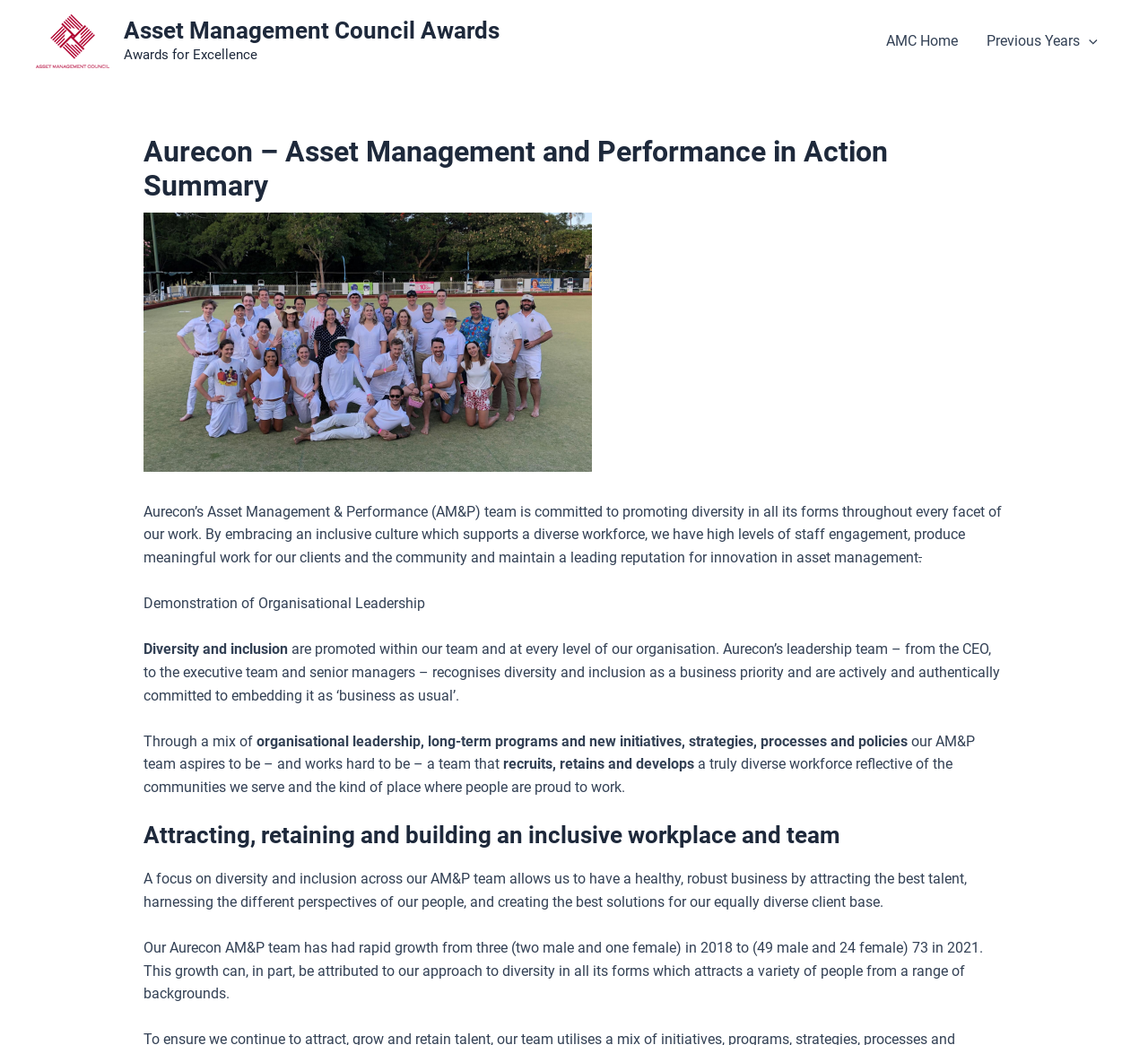Find and provide the bounding box coordinates for the UI element described here: "alt="Asset Management Council Awards"". The coordinates should be given as four float numbers between 0 and 1: [left, top, right, bottom].

[0.031, 0.014, 0.095, 0.065]